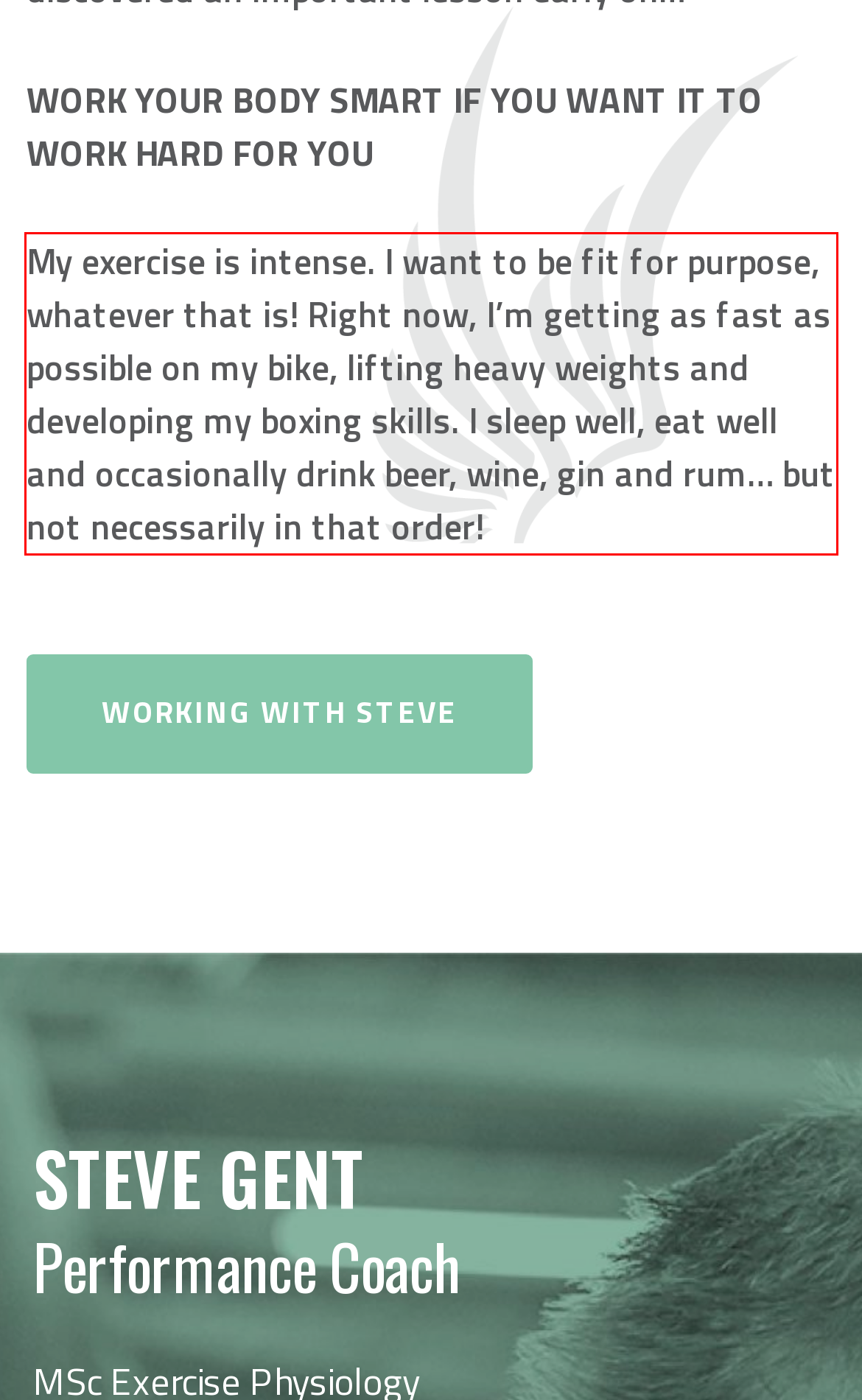Locate the red bounding box in the provided webpage screenshot and use OCR to determine the text content inside it.

My exercise is intense. I want to be fit for purpose, whatever that is! Right now, I’m getting as fast as possible on my bike, lifting heavy weights and developing my boxing skills. I sleep well, eat well and occasionally drink beer, wine, gin and rum… but not necessarily in that order!